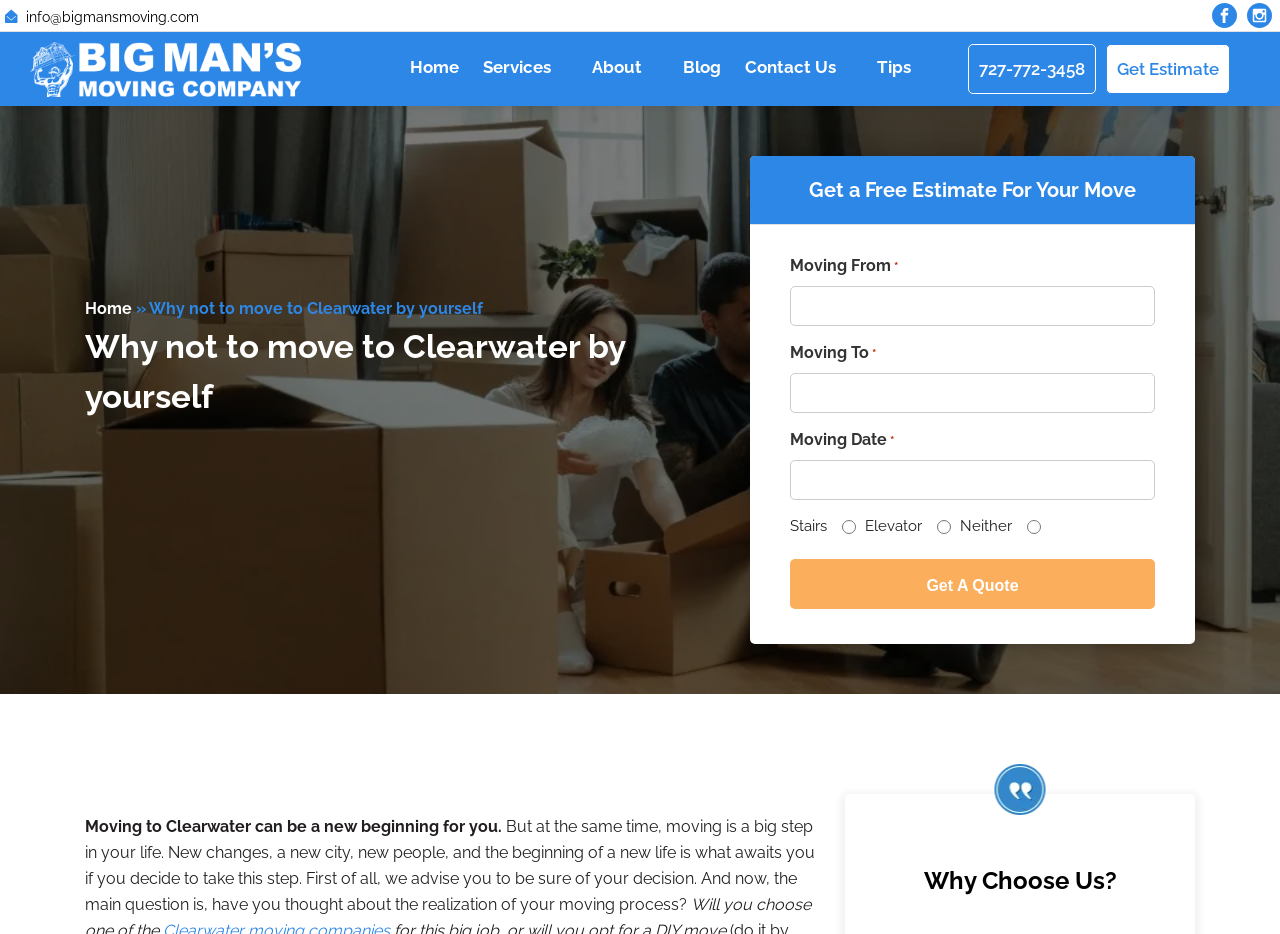Can you find the bounding box coordinates of the area I should click to execute the following instruction: "Click the 'Get Estimate' button"?

[0.864, 0.047, 0.961, 0.101]